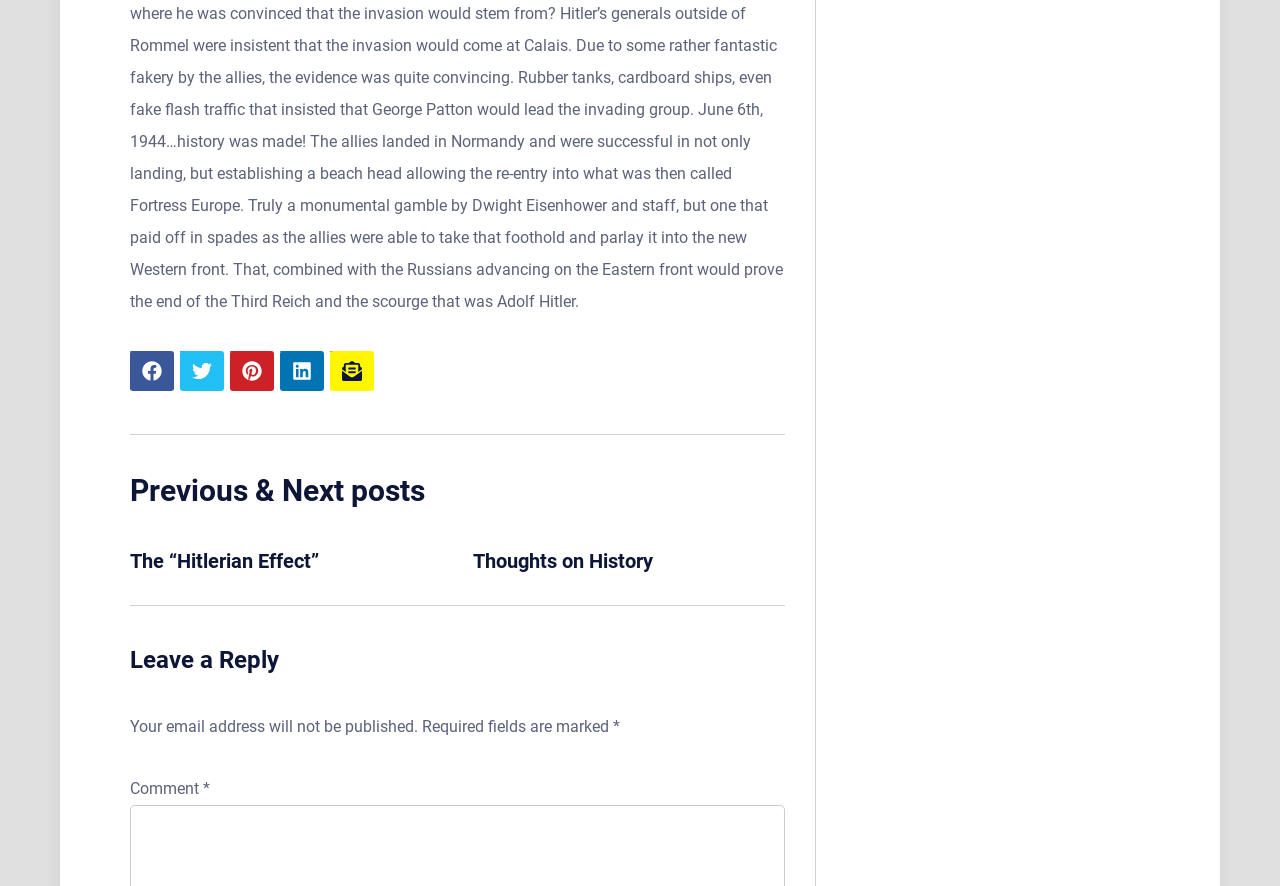What is the purpose of the 'Leave a Reply' section?
Could you answer the question with a detailed and thorough explanation?

I saw the heading 'Leave a Reply' and the StaticText 'Comment' below it, which suggests that this section is for users to leave a comment or reply to the article.